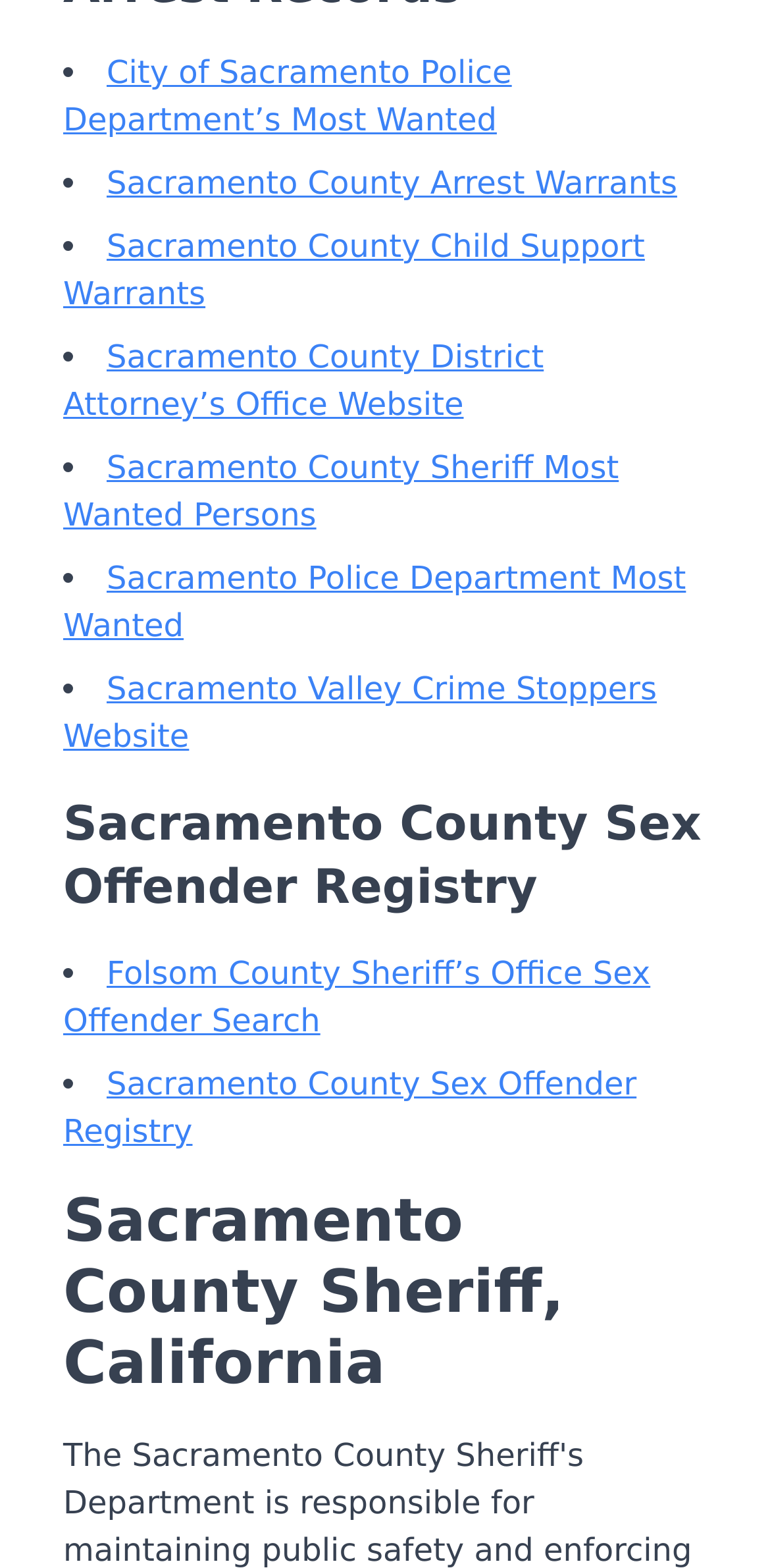Answer succinctly with a single word or phrase:
What is the second heading on the webpage?

Sacramento County Sheriff, California